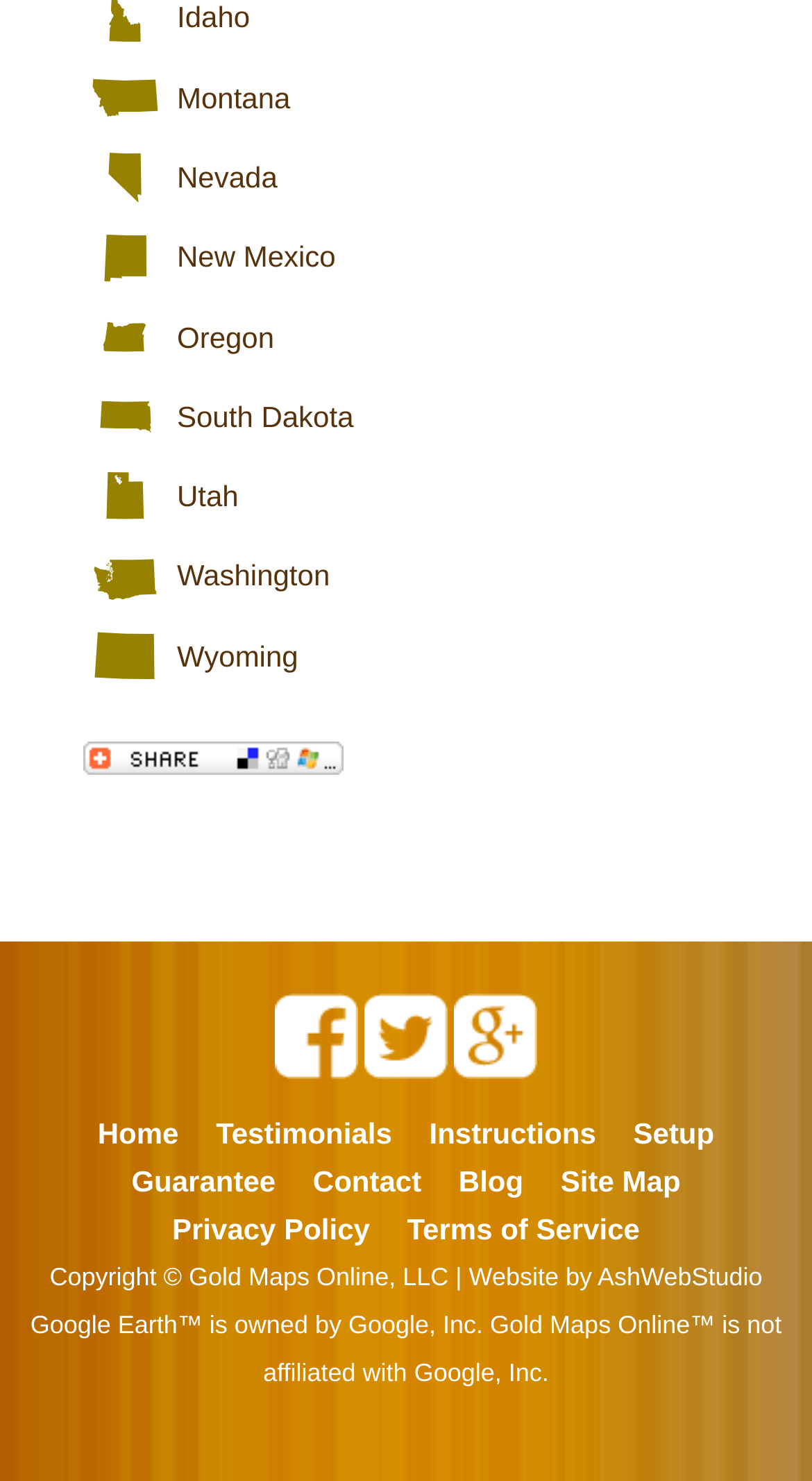Find the bounding box coordinates for the element that must be clicked to complete the instruction: "Click on the link to Facebook". The coordinates should be four float numbers between 0 and 1, indicated as [left, top, right, bottom].

[0.338, 0.689, 0.44, 0.708]